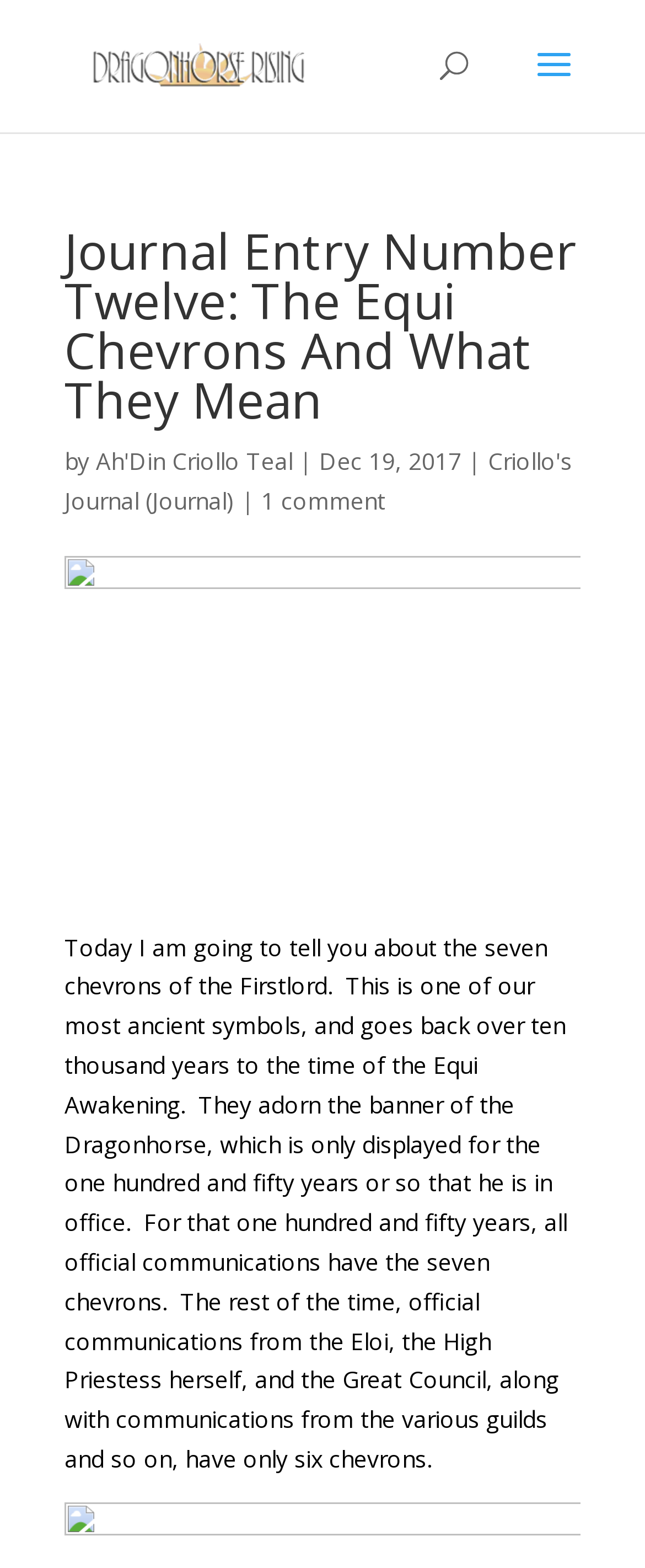What is the primary heading on this webpage?

Journal Entry Number Twelve: The Equi Chevrons And What They Mean